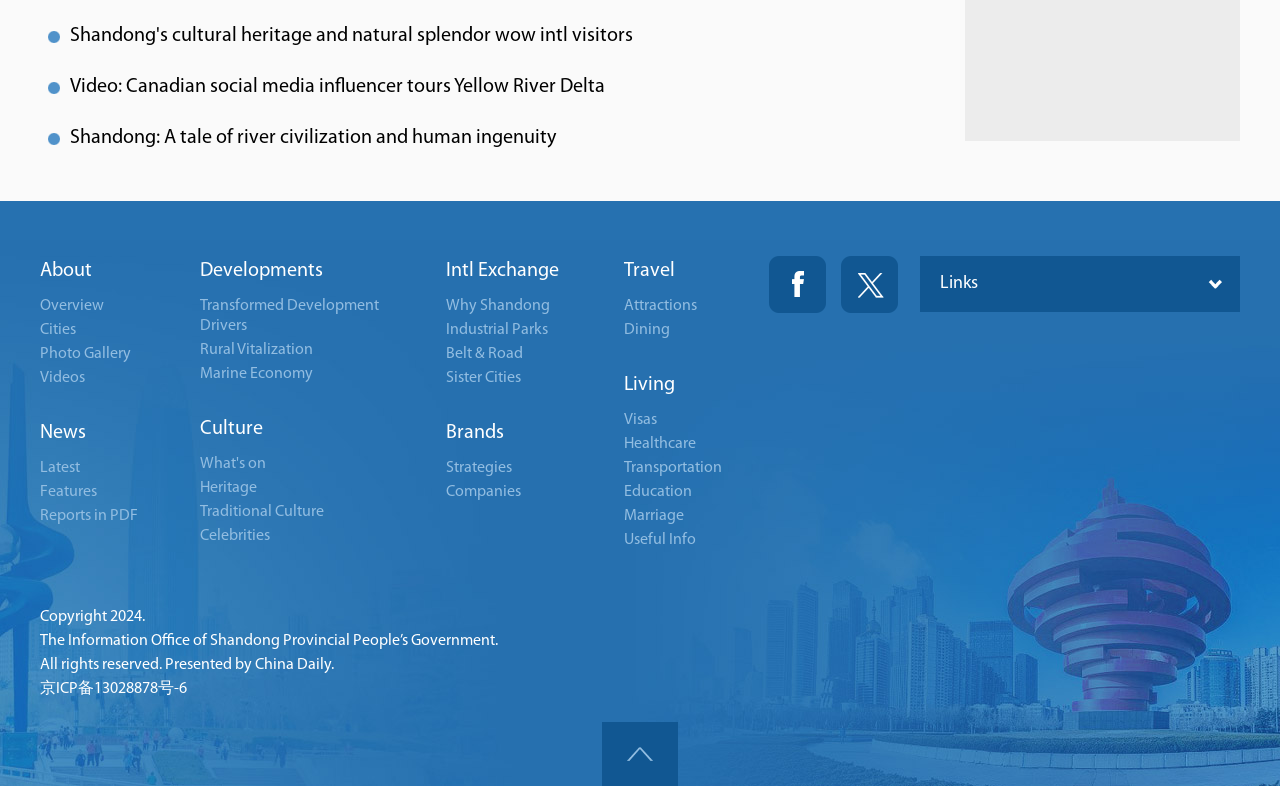Please provide a one-word or short phrase answer to the question:
What is the purpose of the ' Intl Exchange' section?

To provide information on international exchange